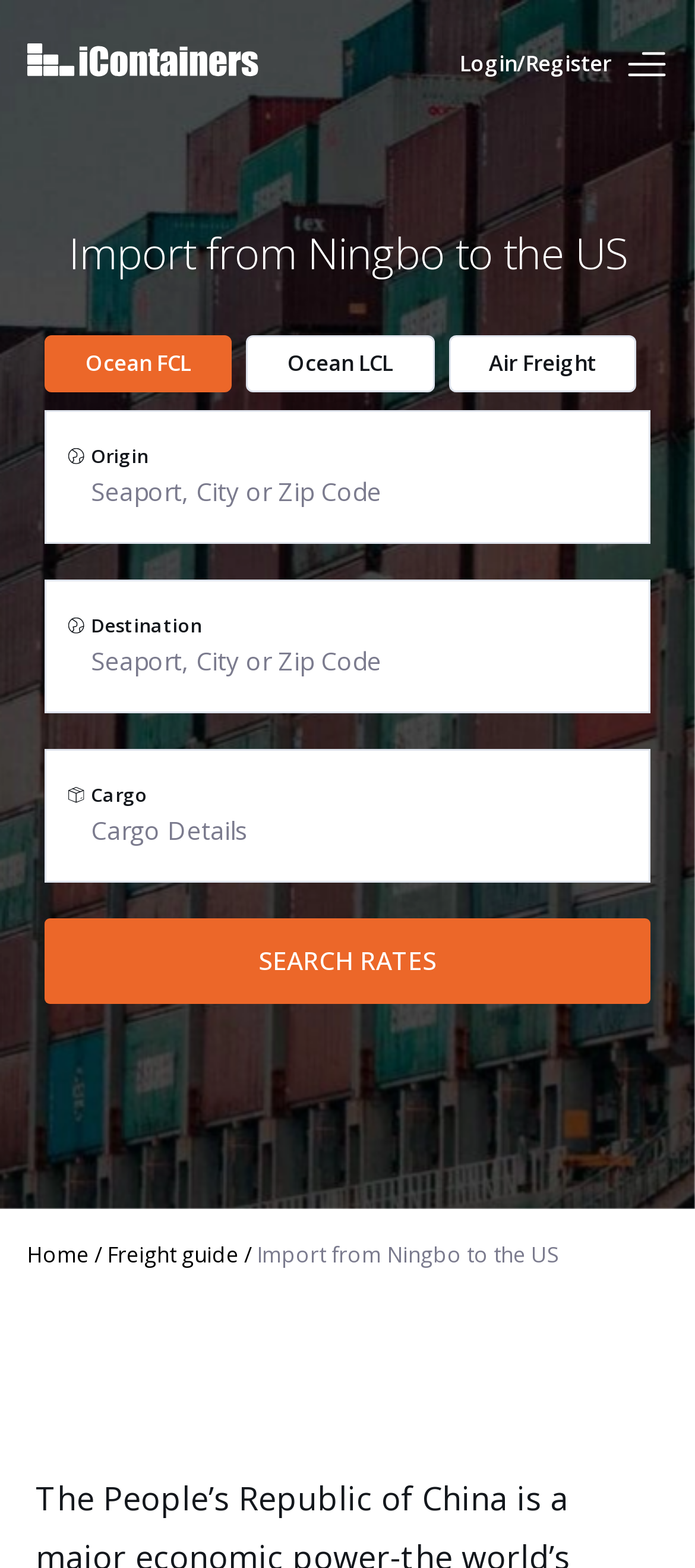Predict the bounding box for the UI component with the following description: "the default document language".

None